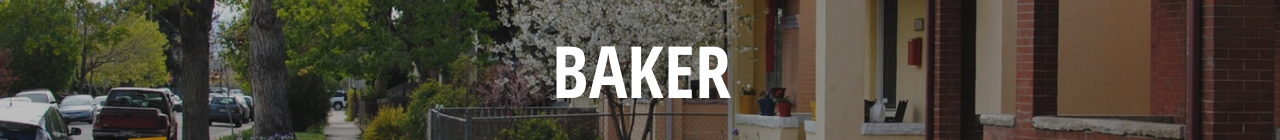Give a thorough caption of the image, focusing on all visible elements.

This image showcases a picturesque street scene from the Baker neighborhood in Denver, framed against a backdrop of vibrant greenery and blooming trees, signifying the area's charm and vitality. Prominently displayed in bold, white letters is the name "BAKER," highlighting this dynamic community. The surroundings feature a mix of residential architecture, with brick facades and engaging details that reflect the neighborhood's rich historical character. This visual captures the essence of Baker as a lively and inviting area, renowned for its eclectic mix of homes, artsy bungalows, and independent businesses, making it a beloved destination in Denver.